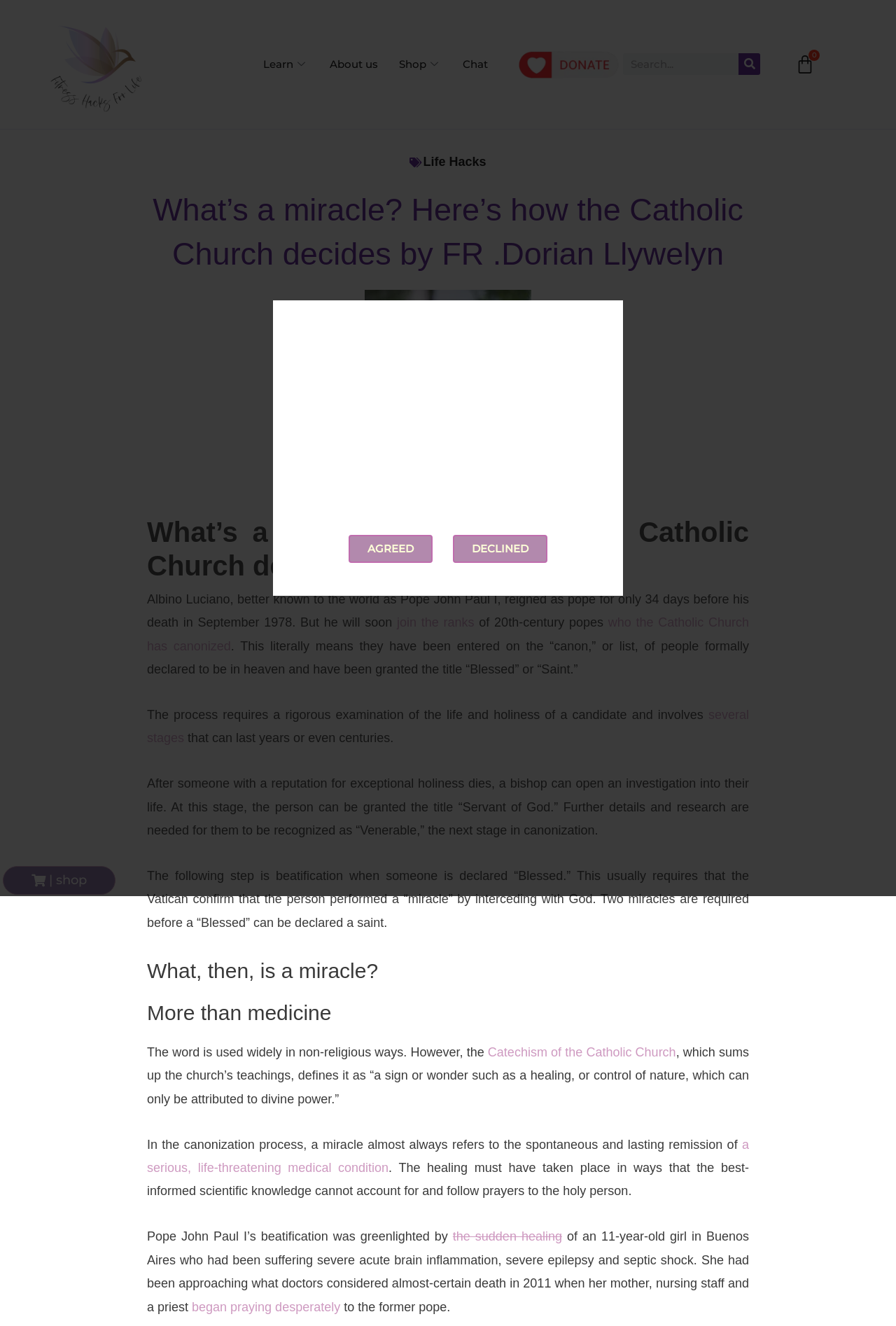Generate the title text from the webpage.

What’s a miracle? Here’s how the Catholic Church decides by FR .Dorian Llywelyn